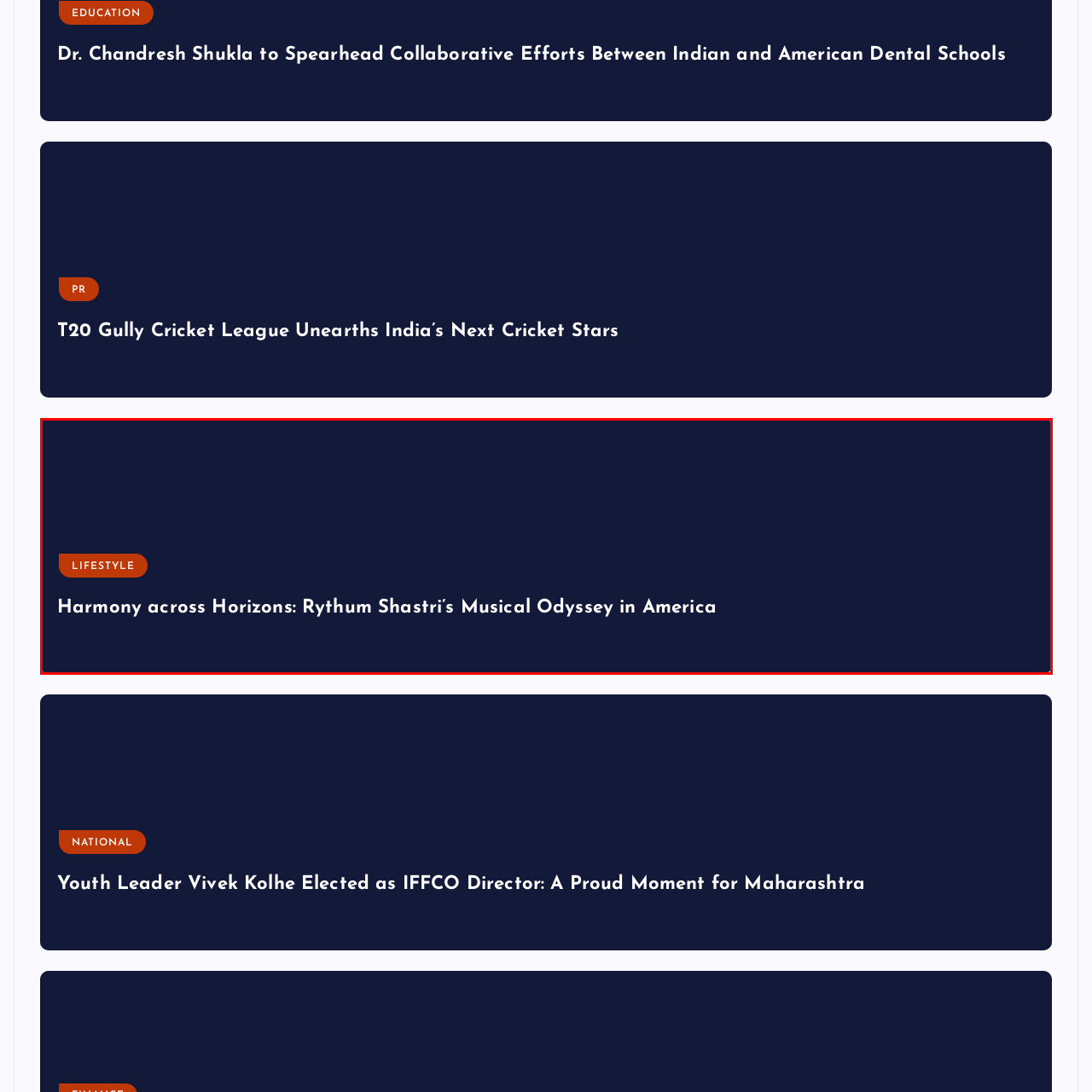Give a detailed account of the visual elements present in the image highlighted by the red border.

This image showcases a vibrant header titled "Harmony across Horizons: Rythum Shastri’s Musical Odyssey in America," set against a deep navy background. Above the title, there is a bright orange label marked "LIFESTYLE," indicating the category of the content. The design is modern and engaging, drawing attention to the exploration of Rythum Shastri's experiences and contributions to music while in America. Overall, it conveys a sense of cultural richness and artistic journey.